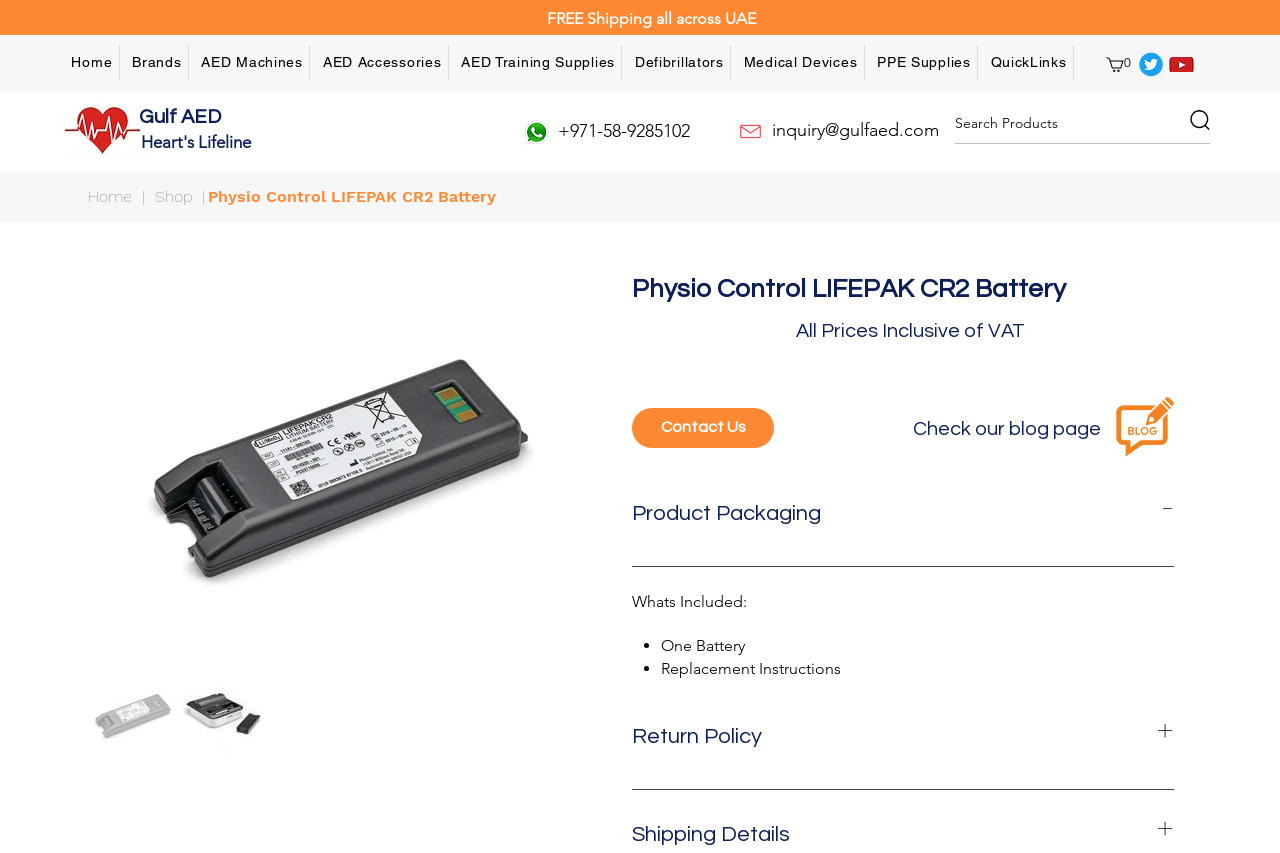What is the shipping policy for UAE?
Refer to the image and give a detailed response to the question.

The webpage mentions 'FREE Shipping all across UAE' at the top, indicating that the shipping policy for UAE is free shipping.